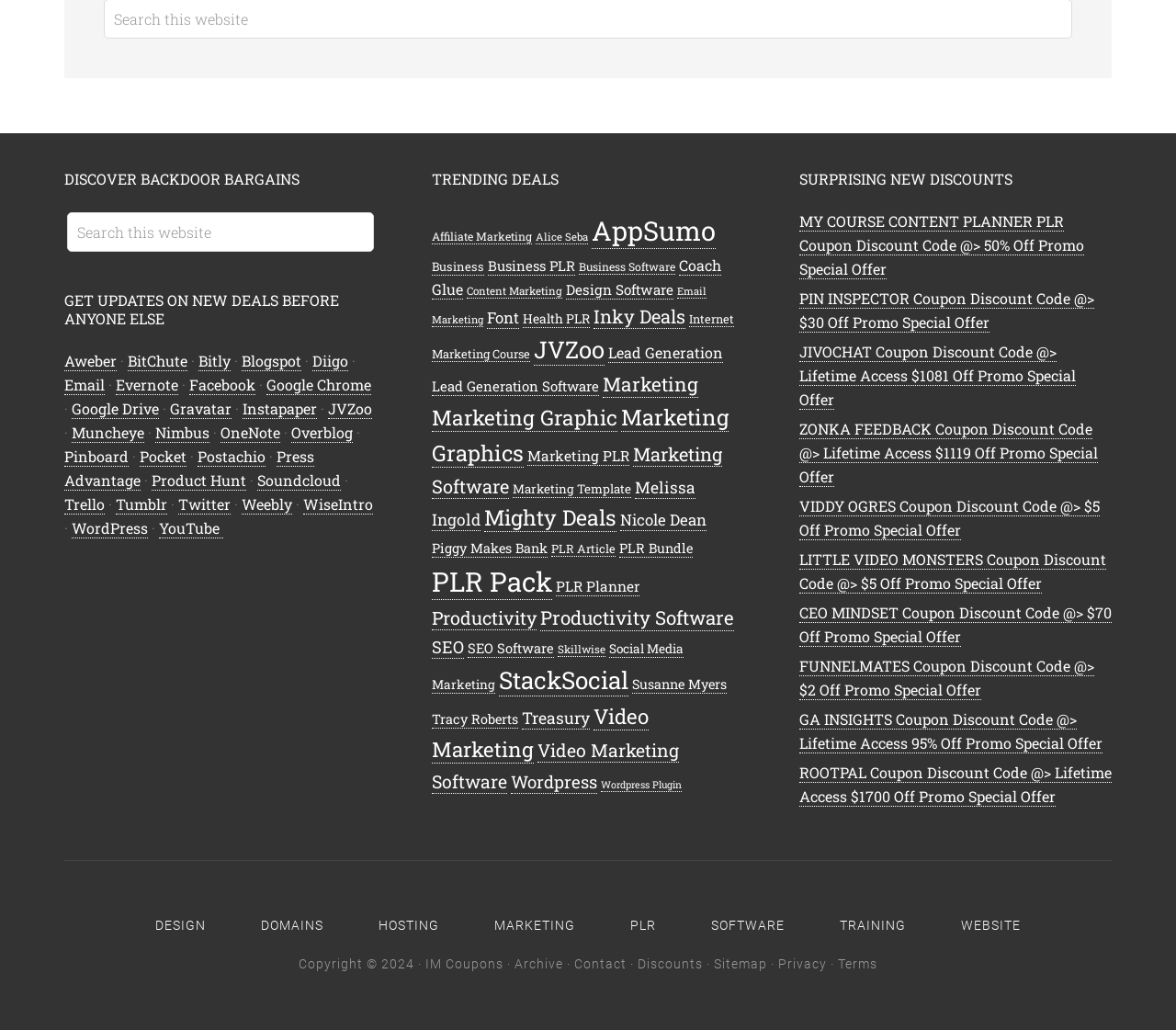Respond to the following query with just one word or a short phrase: 
What is the purpose of the search box?

Search this website